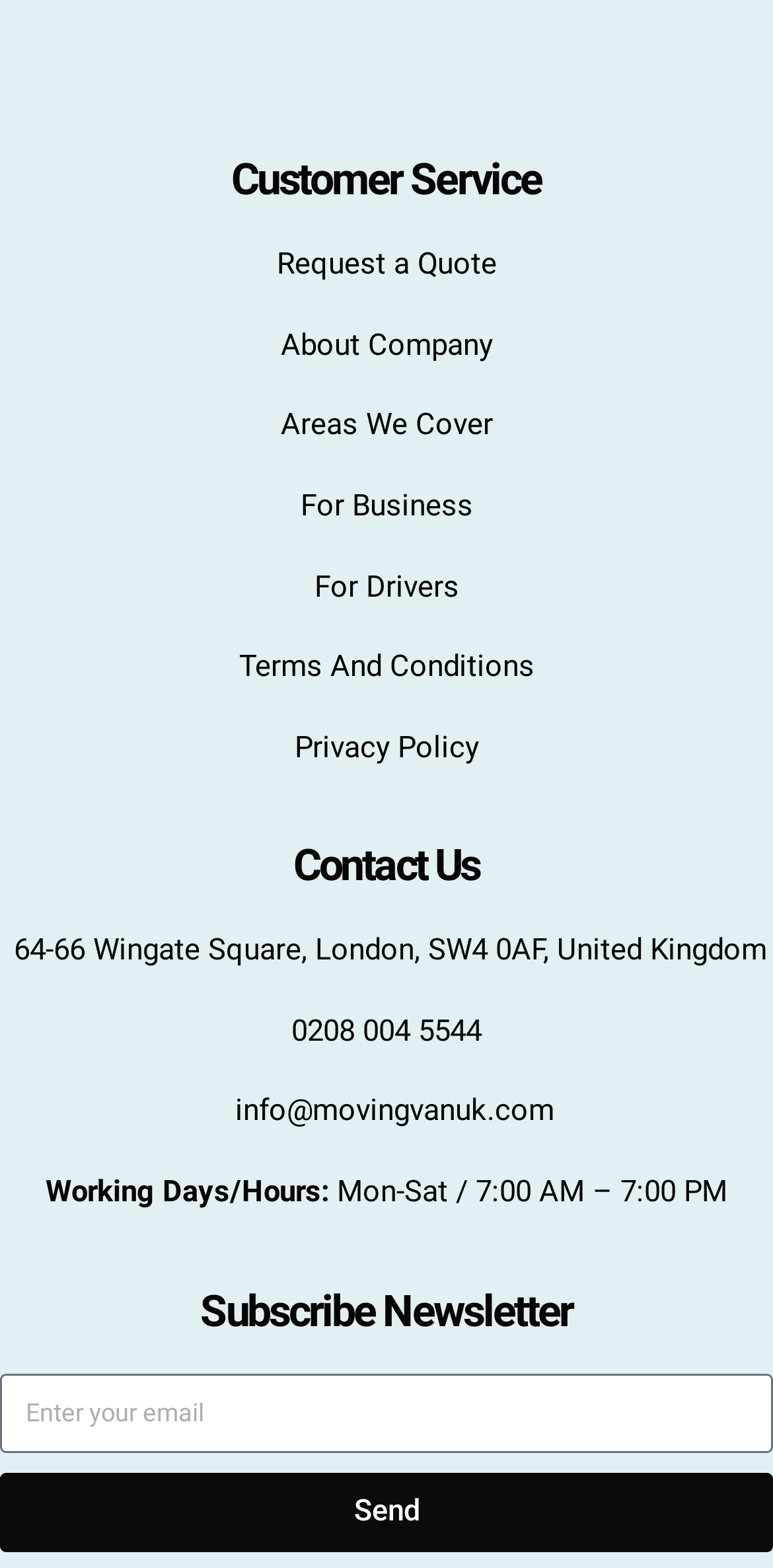Please identify the bounding box coordinates of the clickable element to fulfill the following instruction: "Request a quote". The coordinates should be four float numbers between 0 and 1, i.e., [left, top, right, bottom].

[0.358, 0.157, 0.642, 0.18]